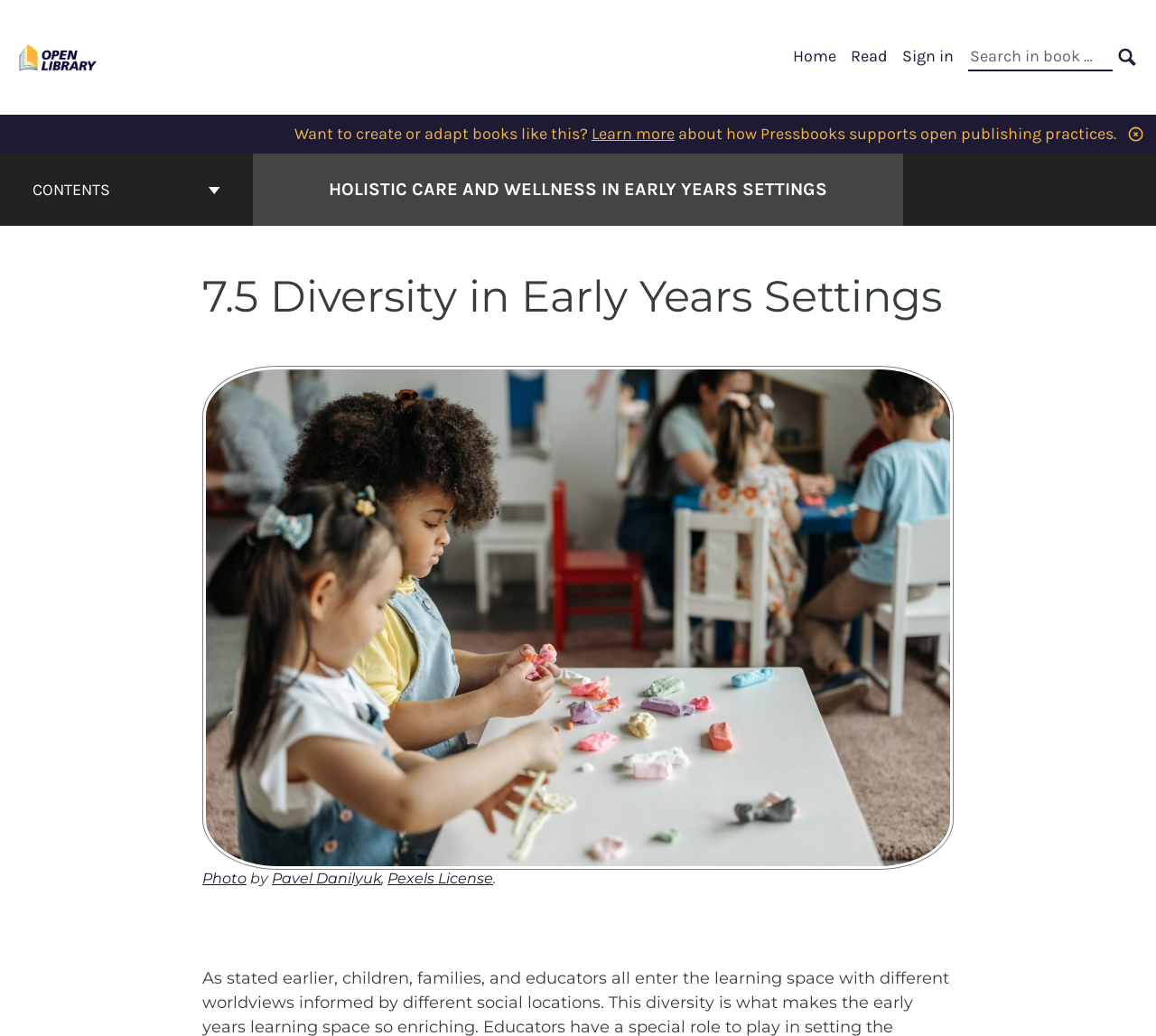Given the element description aria-label="Open Library Publishing Platform", specify the bounding box coordinates of the corresponding UI element in the format (top-left x, top-left y, bottom-right x, bottom-right y). All values must be between 0 and 1.

[0.012, 0.046, 0.09, 0.062]